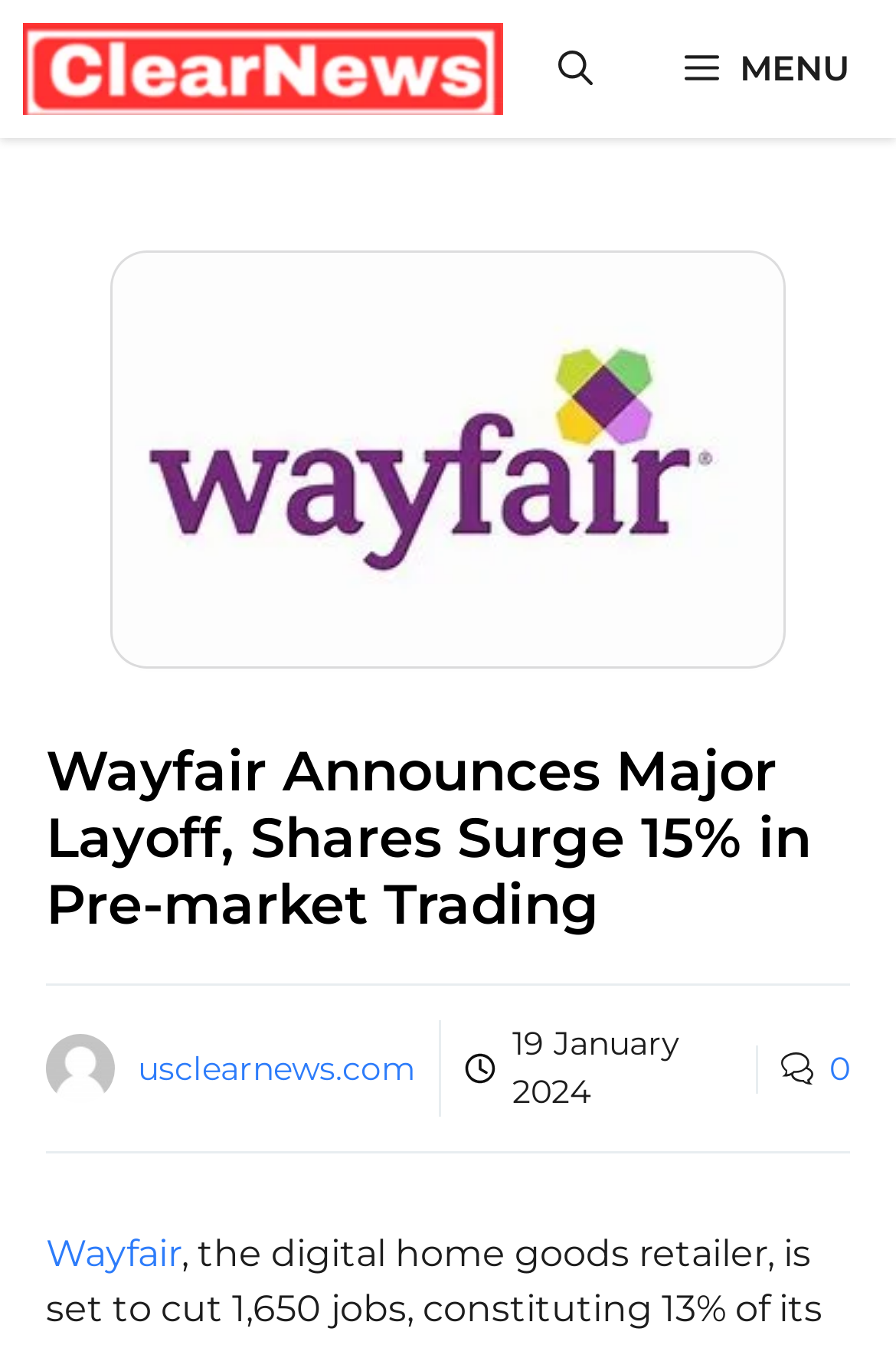Using the information from the screenshot, answer the following question thoroughly:
What is the company mentioned in the article?

I found the answer by examining the header element with the text 'Wayfair Announces Major Layoff, Shares Surge 15% in Pre-market Trading', which indicates that Wayfair is the company being discussed in the article.